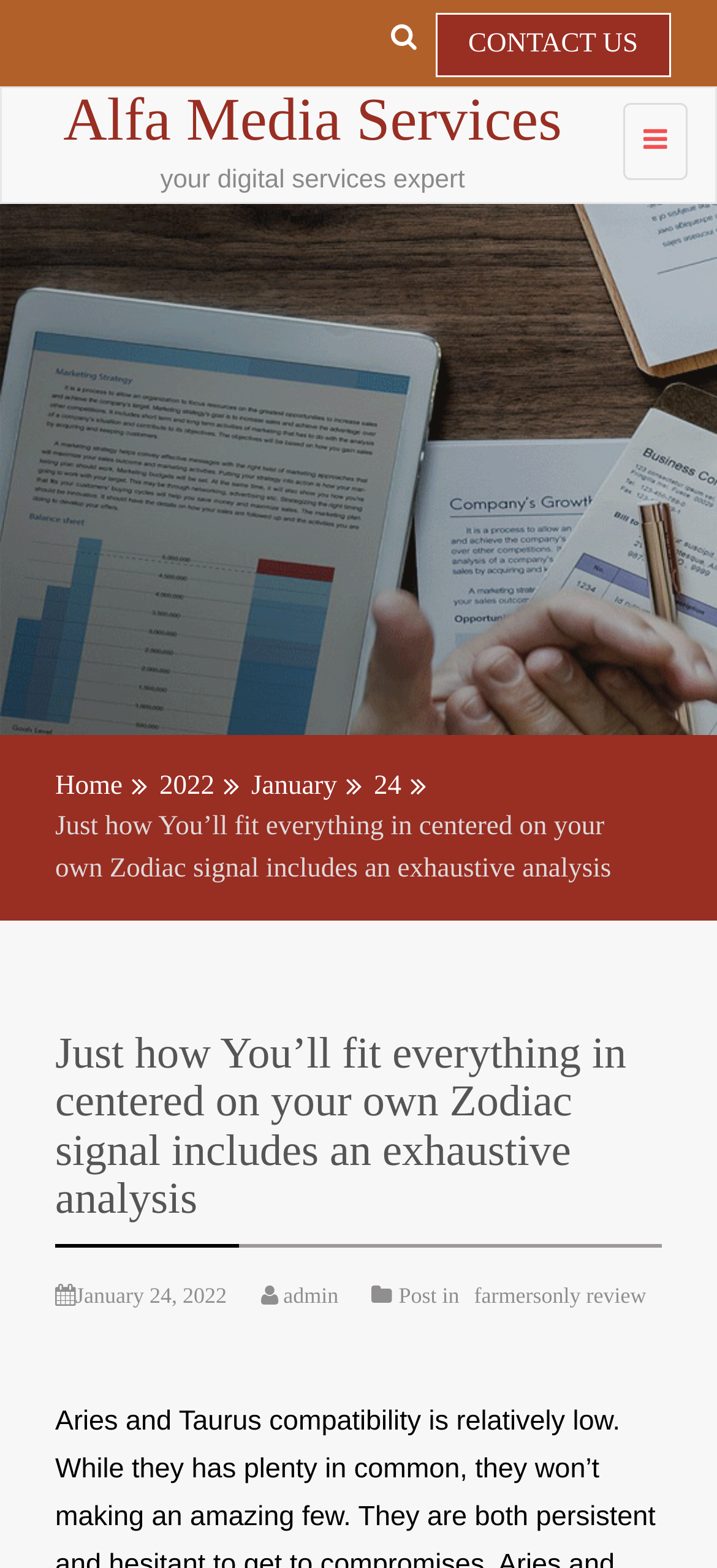Find the bounding box coordinates for the UI element whose description is: "parent_node: Alfa Media Services". The coordinates should be four float numbers between 0 and 1, in the format [left, top, right, bottom].

[0.869, 0.065, 0.959, 0.115]